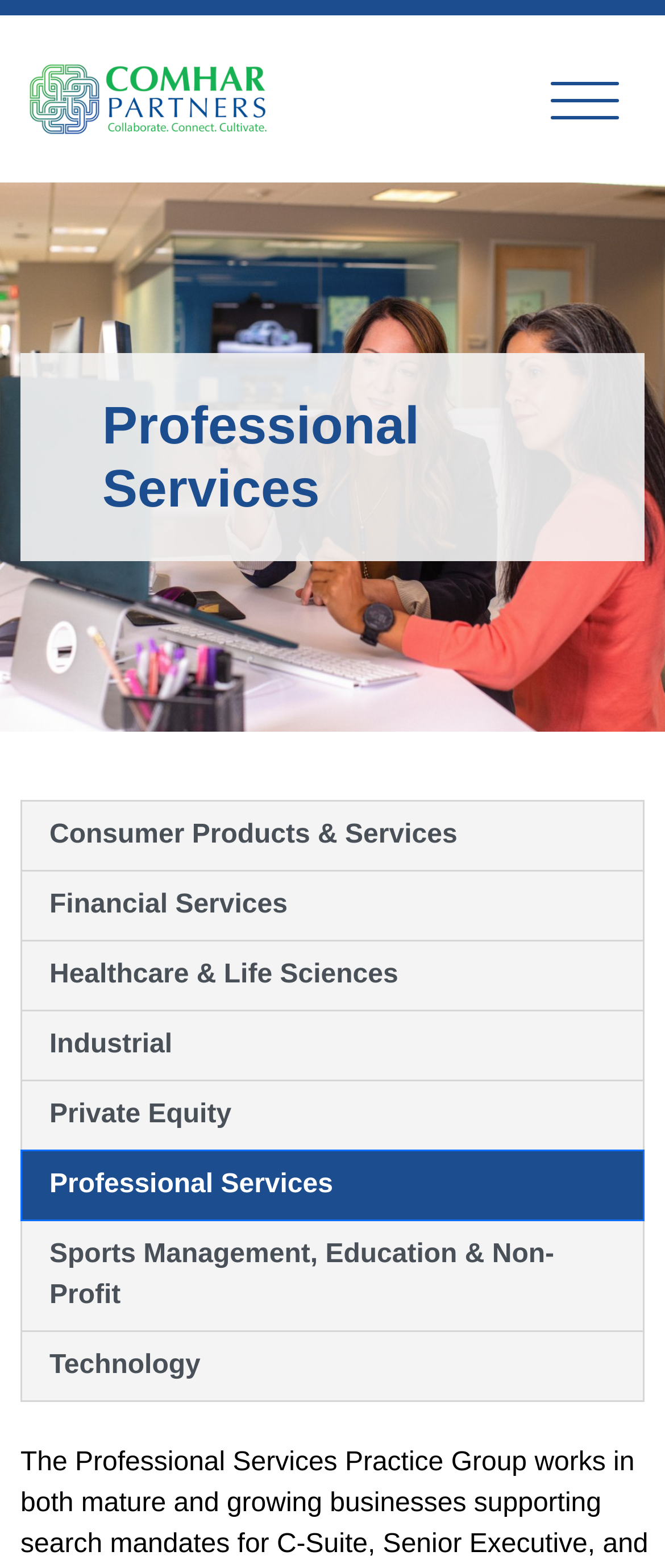Provide an in-depth caption for the webpage.

The webpage is about the Professional Services Practice Group of Comhar Partners. At the top left corner, there is a logo image with a link to the homepage. Next to the logo, there is a toggle navigation button. 

Below the logo and navigation button, there is a main heading that reads "Professional Services". 

Under the main heading, there are seven links arranged vertically, each representing a different industry: Consumer Products & Services, Financial Services, Healthcare & Life Sciences, Industrial, Private Equity, Professional Services, and Sports Management, Education & Non-Profit, and Technology. These links are positioned on the left side of the page, taking up about a quarter of the page's width.